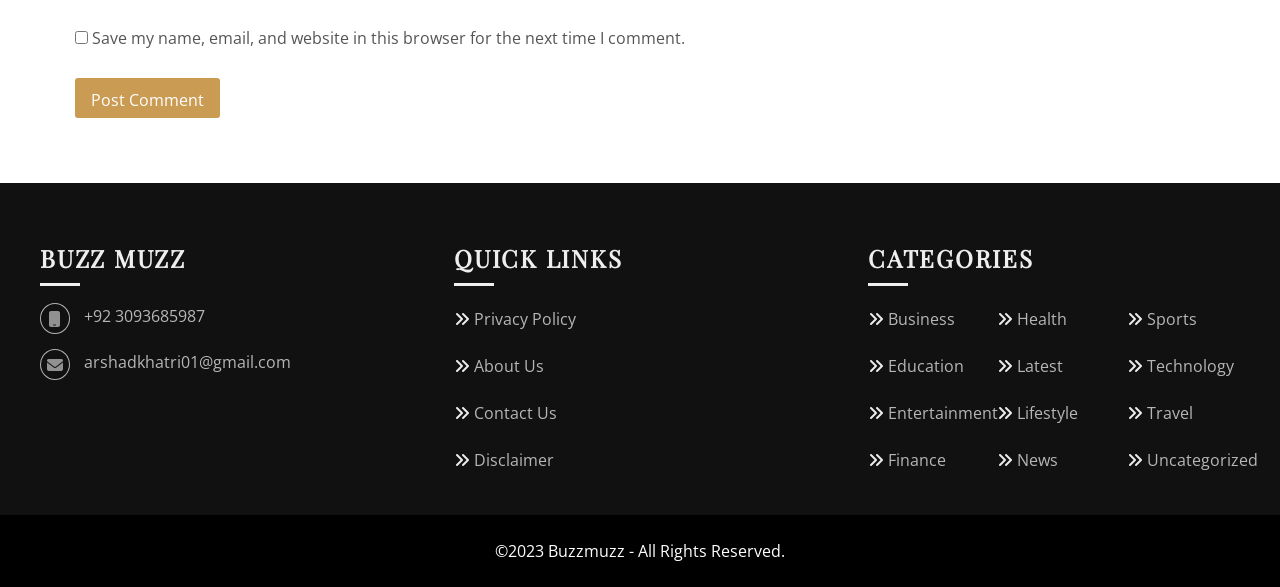Kindly provide the bounding box coordinates of the section you need to click on to fulfill the given instruction: "Read the latest news".

[0.795, 0.605, 0.831, 0.643]